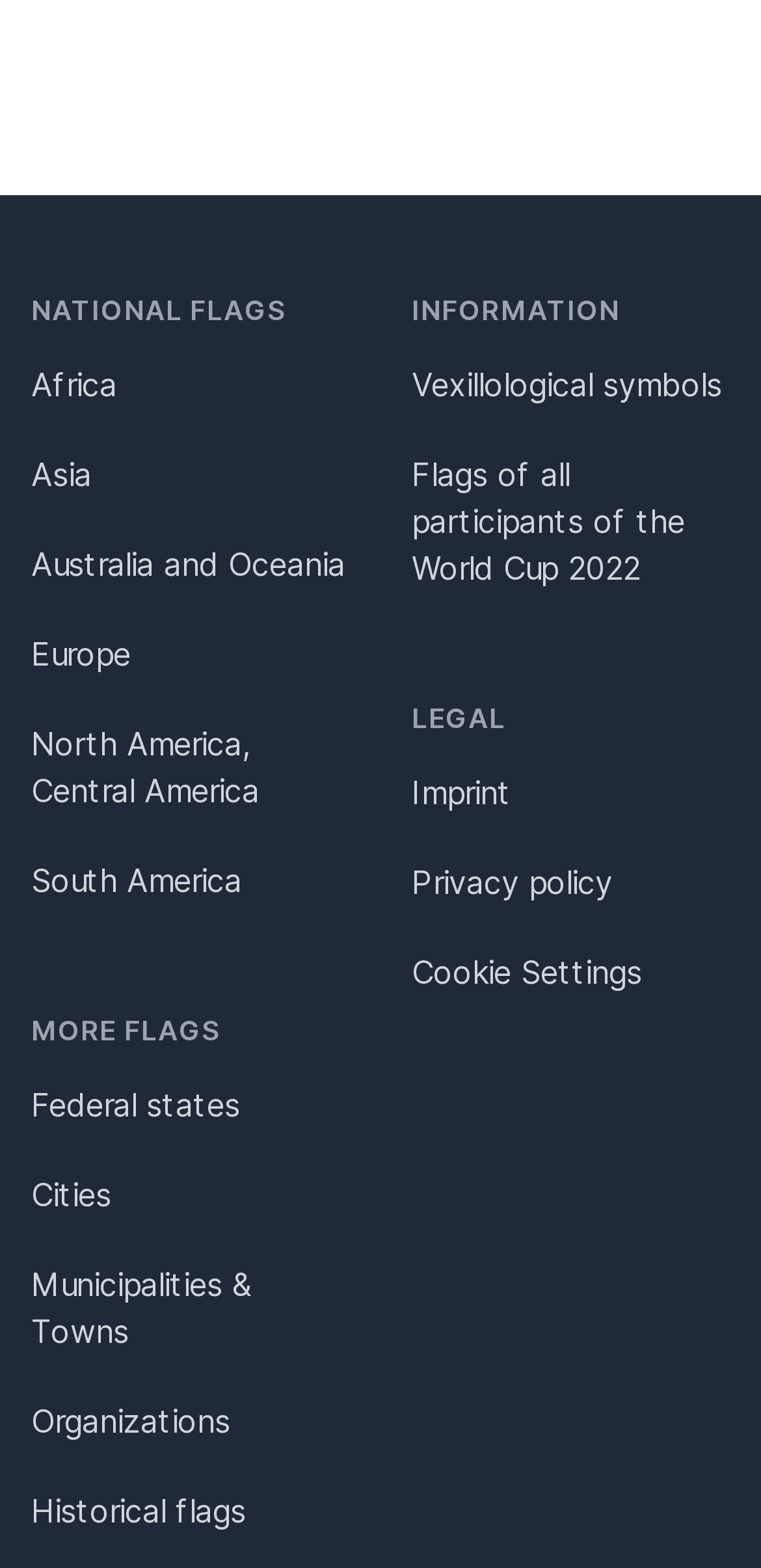Use a single word or phrase to respond to the question:
What is the second type of flag listed under 'MORE FLAGS'?

Cities